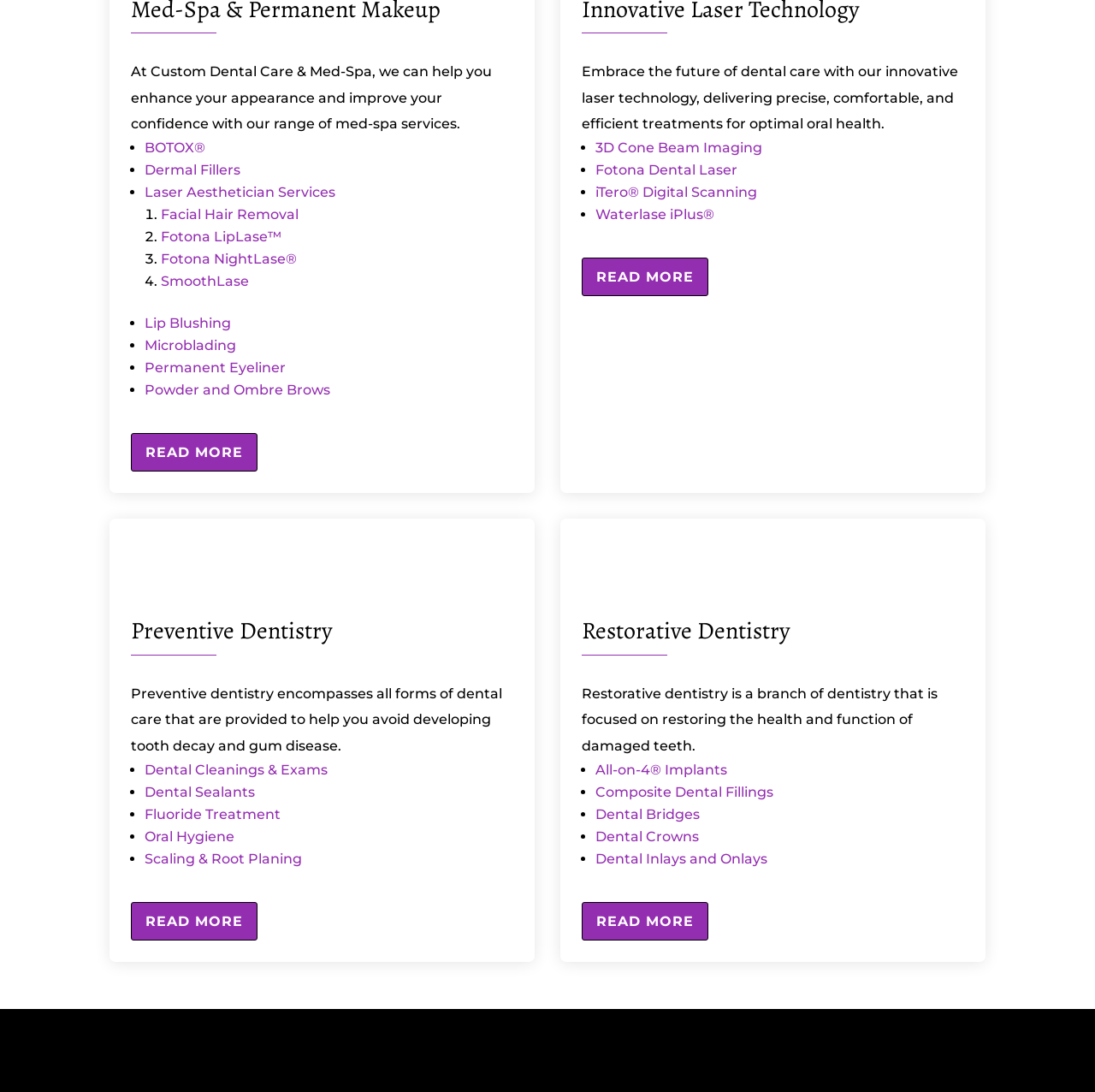Please identify the bounding box coordinates of the clickable area that will allow you to execute the instruction: "Get more information about All-on-4® Implants".

[0.544, 0.698, 0.664, 0.712]